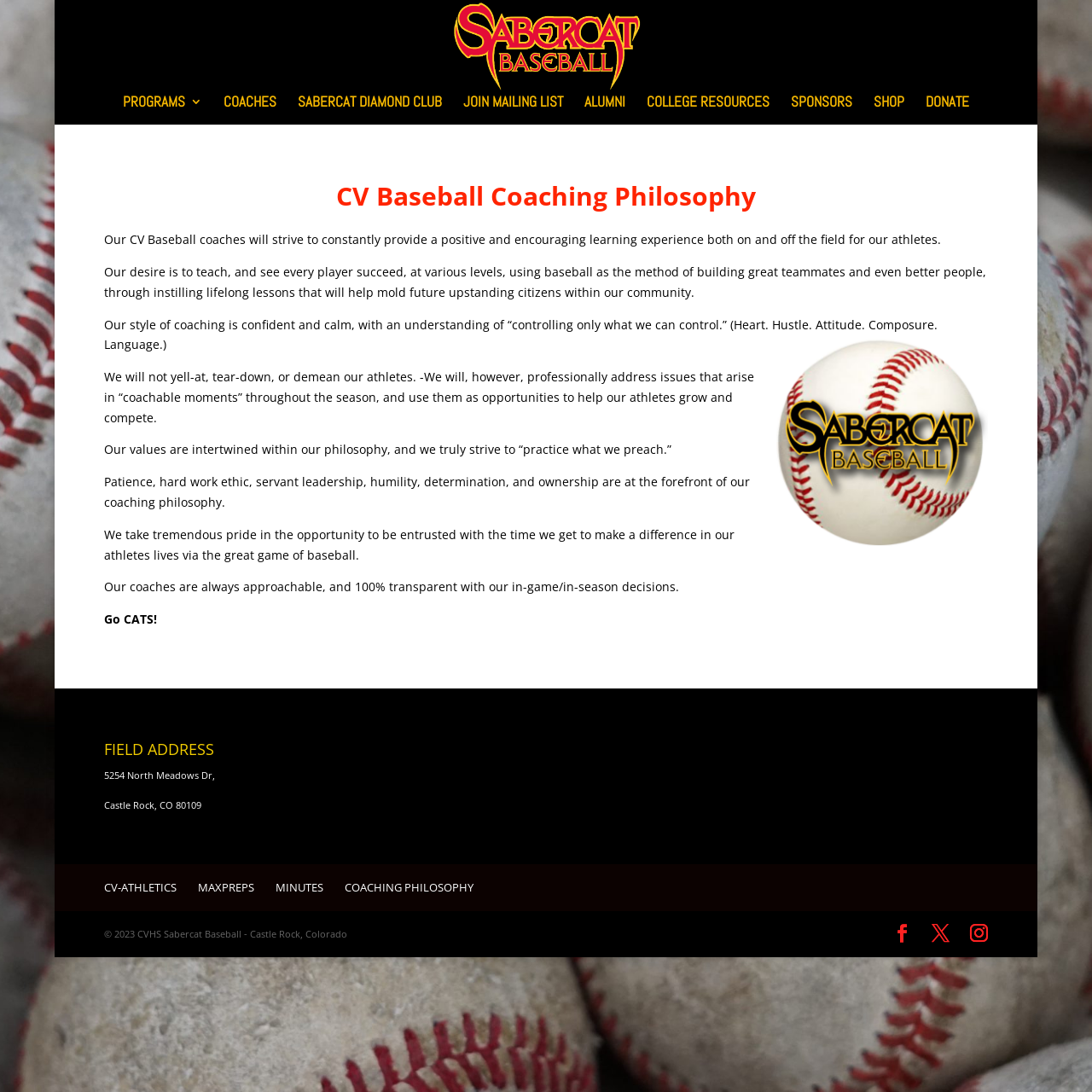Determine the bounding box coordinates of the region I should click to achieve the following instruction: "Click the 'DONATE' button". Ensure the bounding box coordinates are four float numbers between 0 and 1, i.e., [left, top, right, bottom].

[0.848, 0.088, 0.887, 0.114]